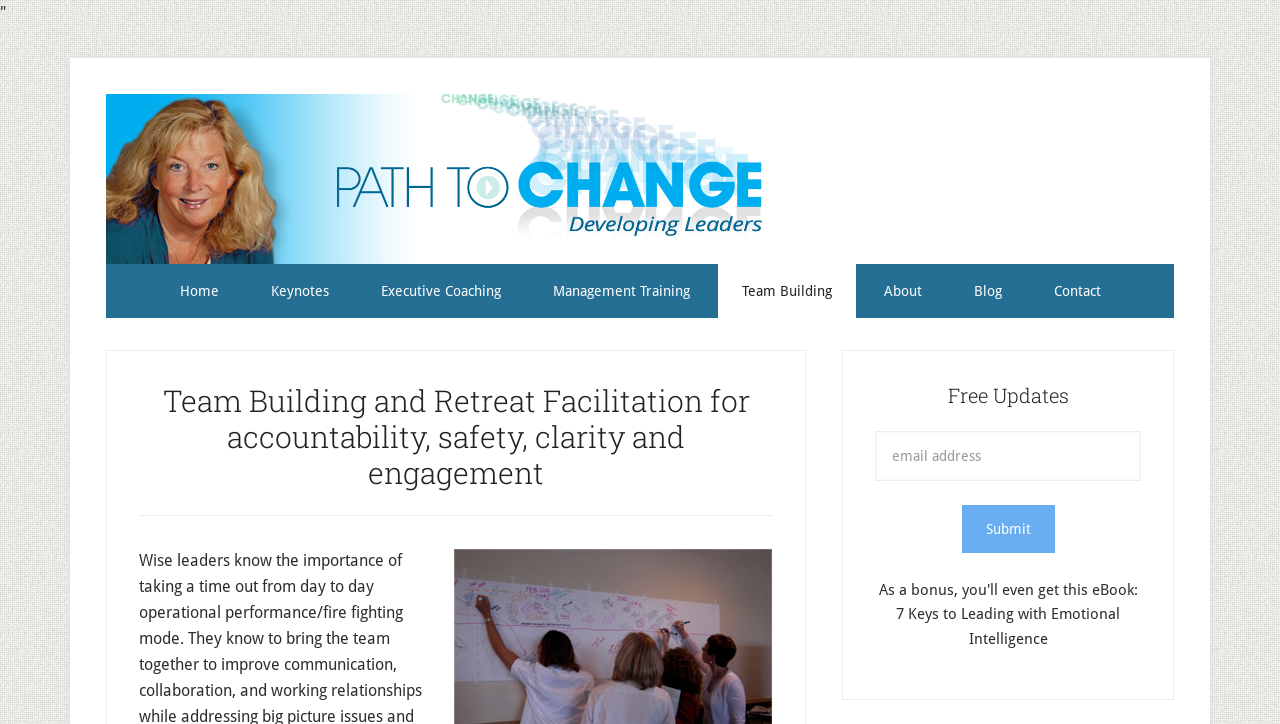Pinpoint the bounding box coordinates of the clickable element needed to complete the instruction: "read about Executive Coaching". The coordinates should be provided as four float numbers between 0 and 1: [left, top, right, bottom].

[0.279, 0.365, 0.41, 0.439]